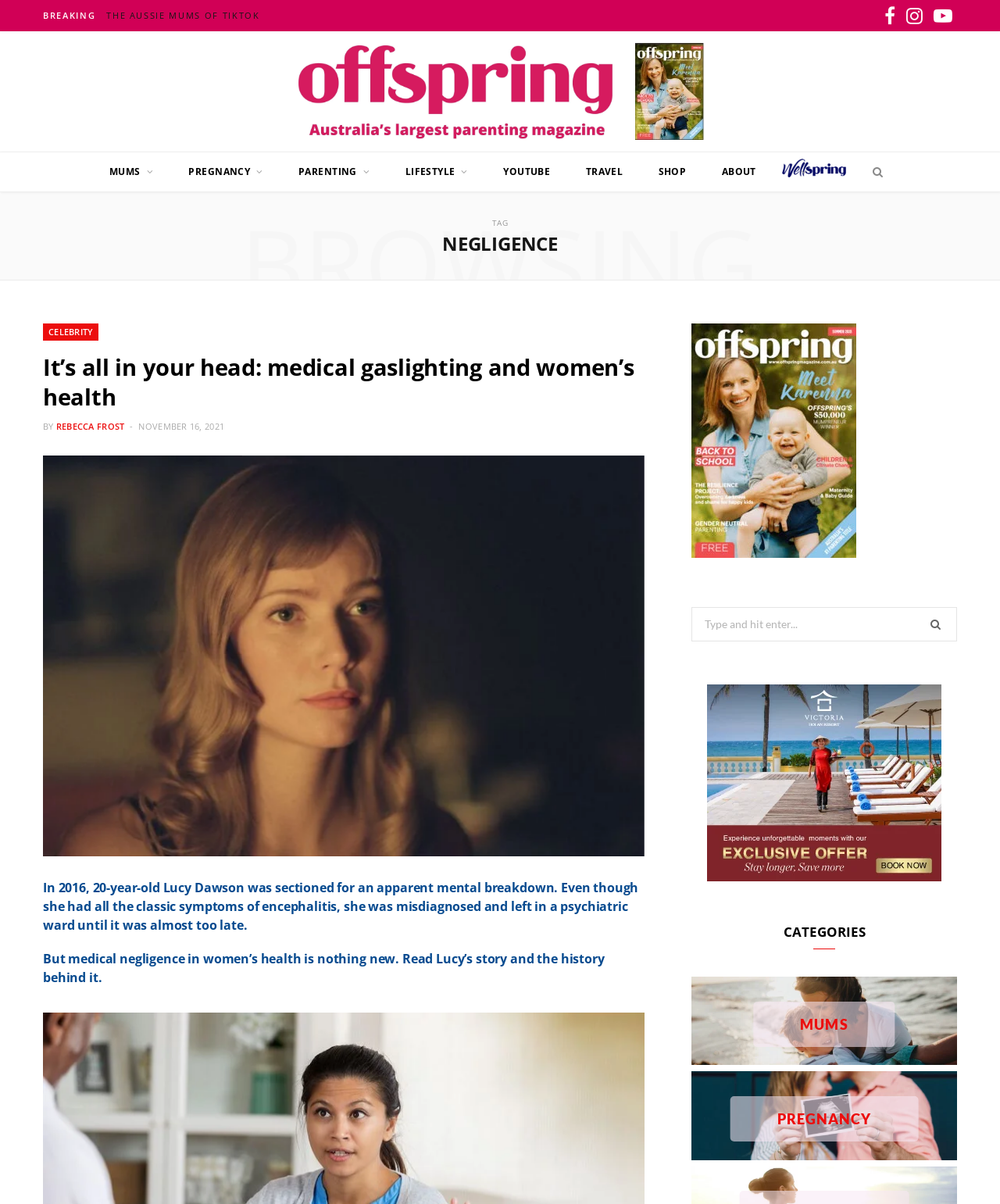Given the webpage screenshot and the description, determine the bounding box coordinates (top-left x, top-left y, bottom-right x, bottom-right y) that define the location of the UI element matching this description: The Aussie Mums of Tiktok

[0.106, 0.008, 0.268, 0.018]